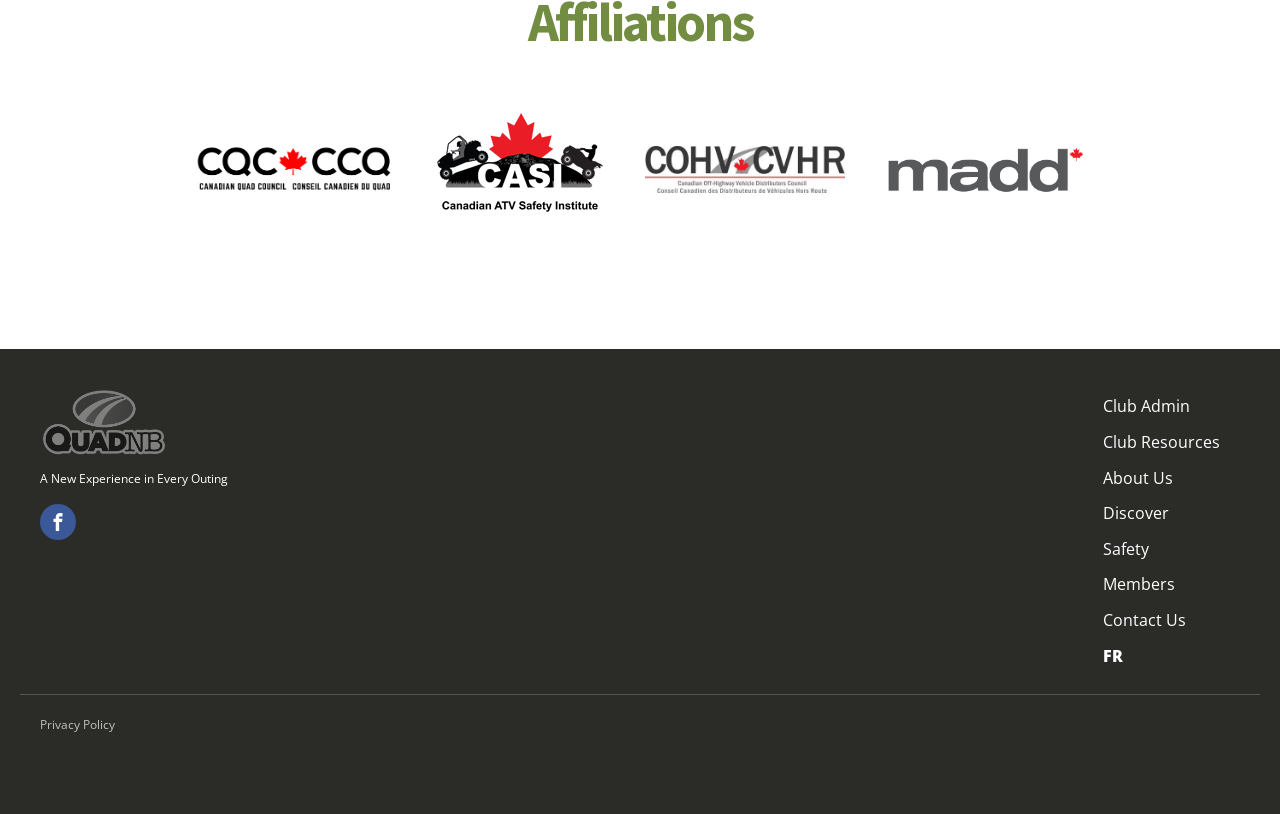Show the bounding box coordinates of the element that should be clicked to complete the task: "Learn about Safety".

[0.846, 0.653, 0.942, 0.697]